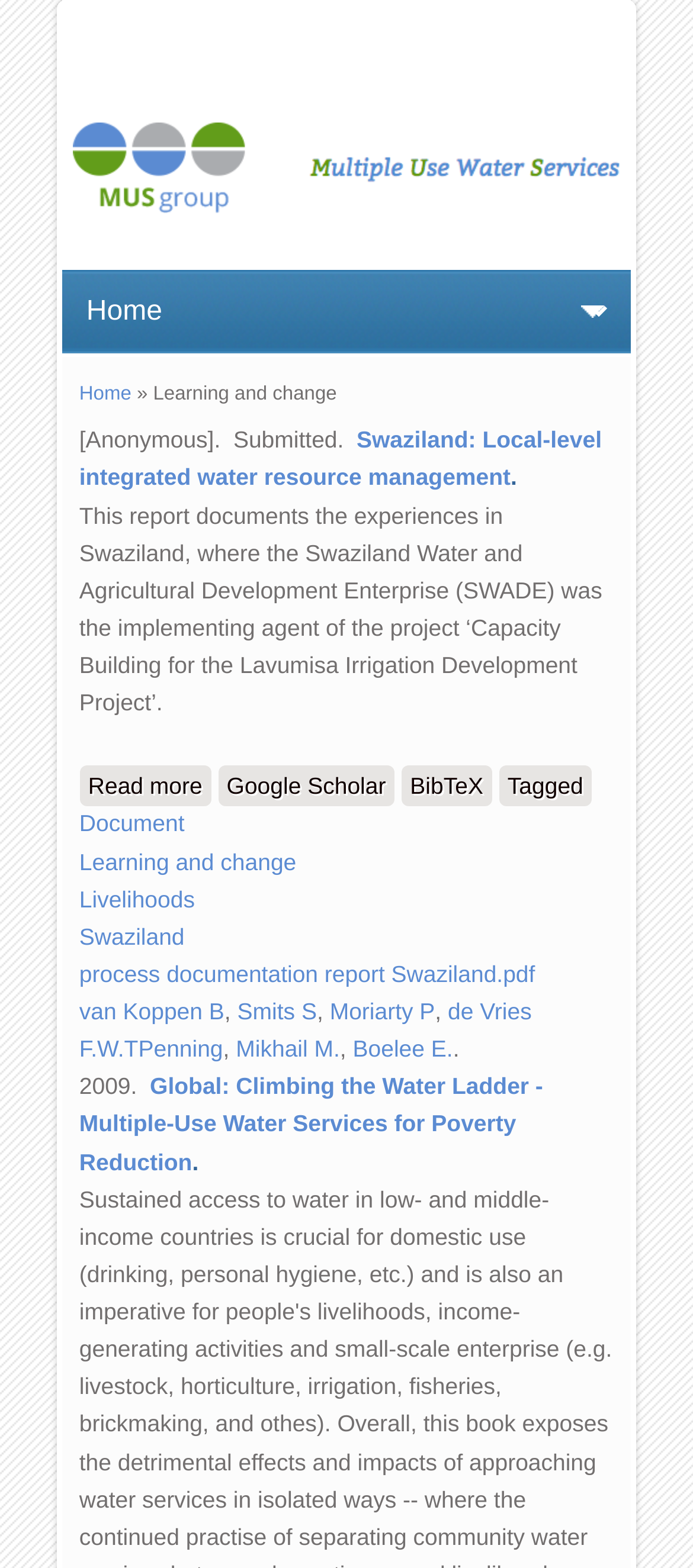Please find the bounding box for the UI element described by: "process documentation report Swaziland.pdf".

[0.114, 0.613, 0.772, 0.63]